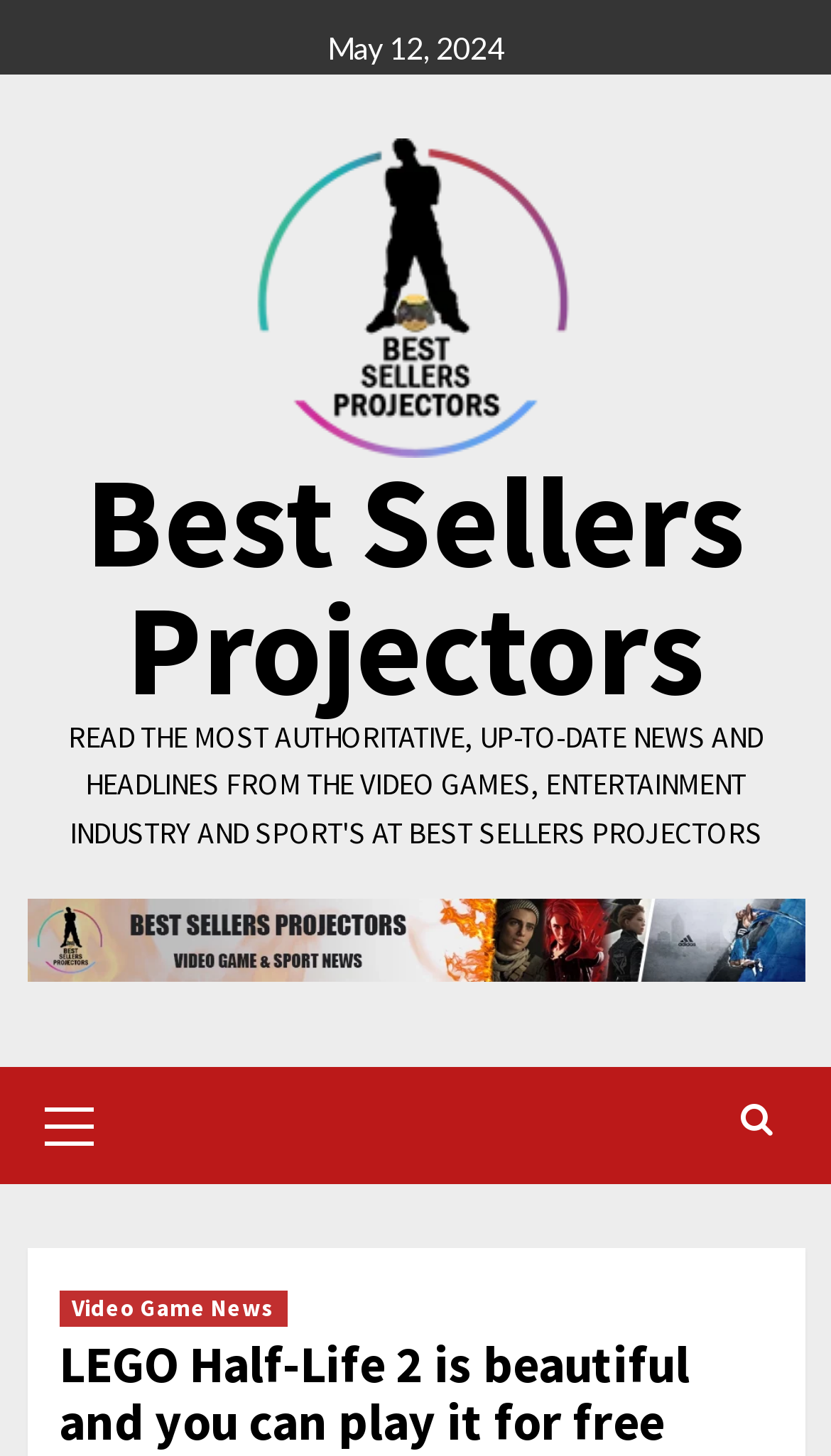Find and generate the main title of the webpage.

LEGO Half-Life 2 is beautiful and you can play it for free